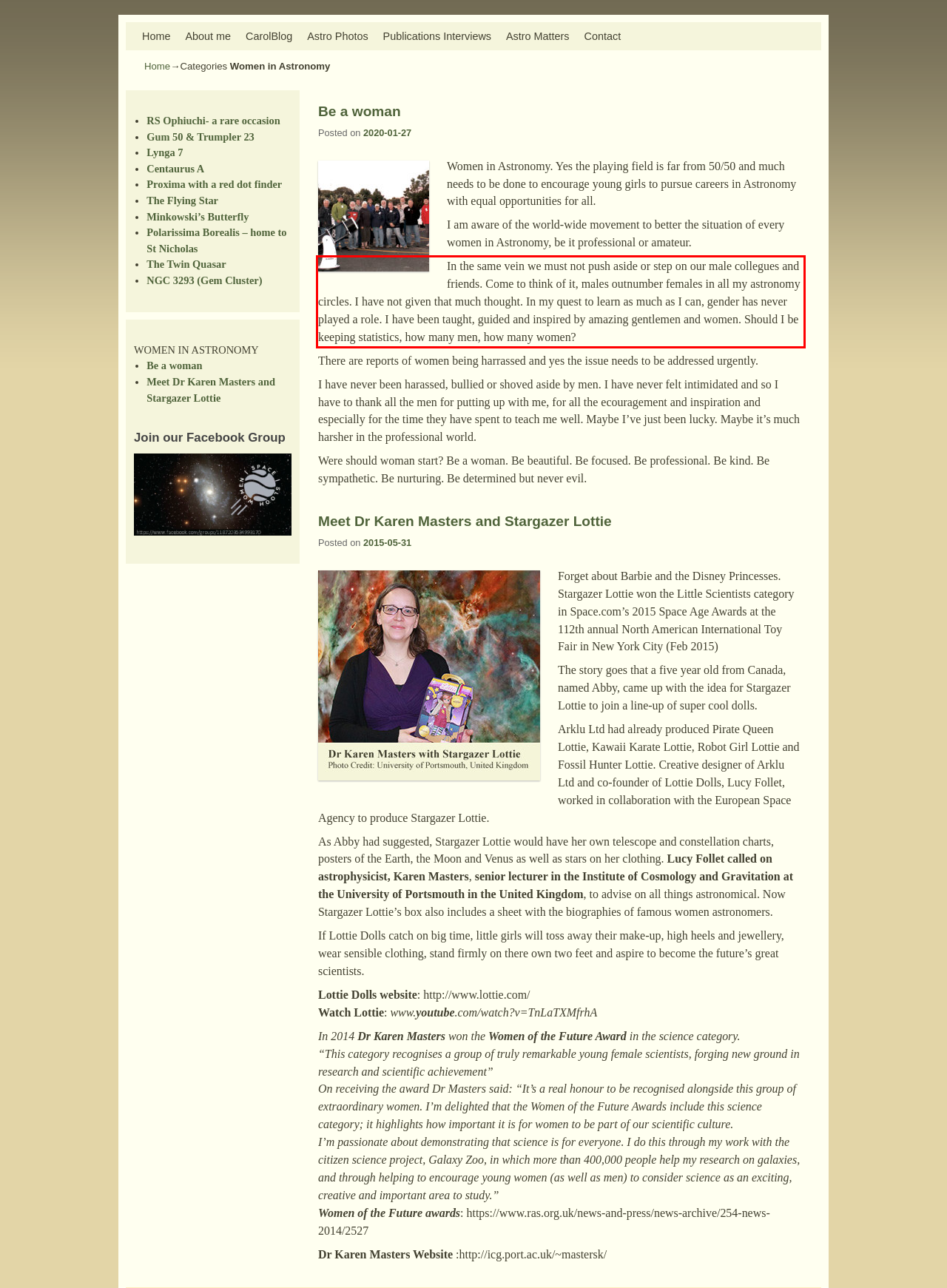Given a screenshot of a webpage, locate the red bounding box and extract the text it encloses.

In the same vein we must not push aside or step on our male collegues and friends. Come to think of it, males outnumber females in all my astronomy circles. I have not given that much thought. In my quest to learn as much as I can, gender has never played a role. I have been taught, guided and inspired by amazing gentlemen and women. Should I be keeping statistics, how many men, how many women?